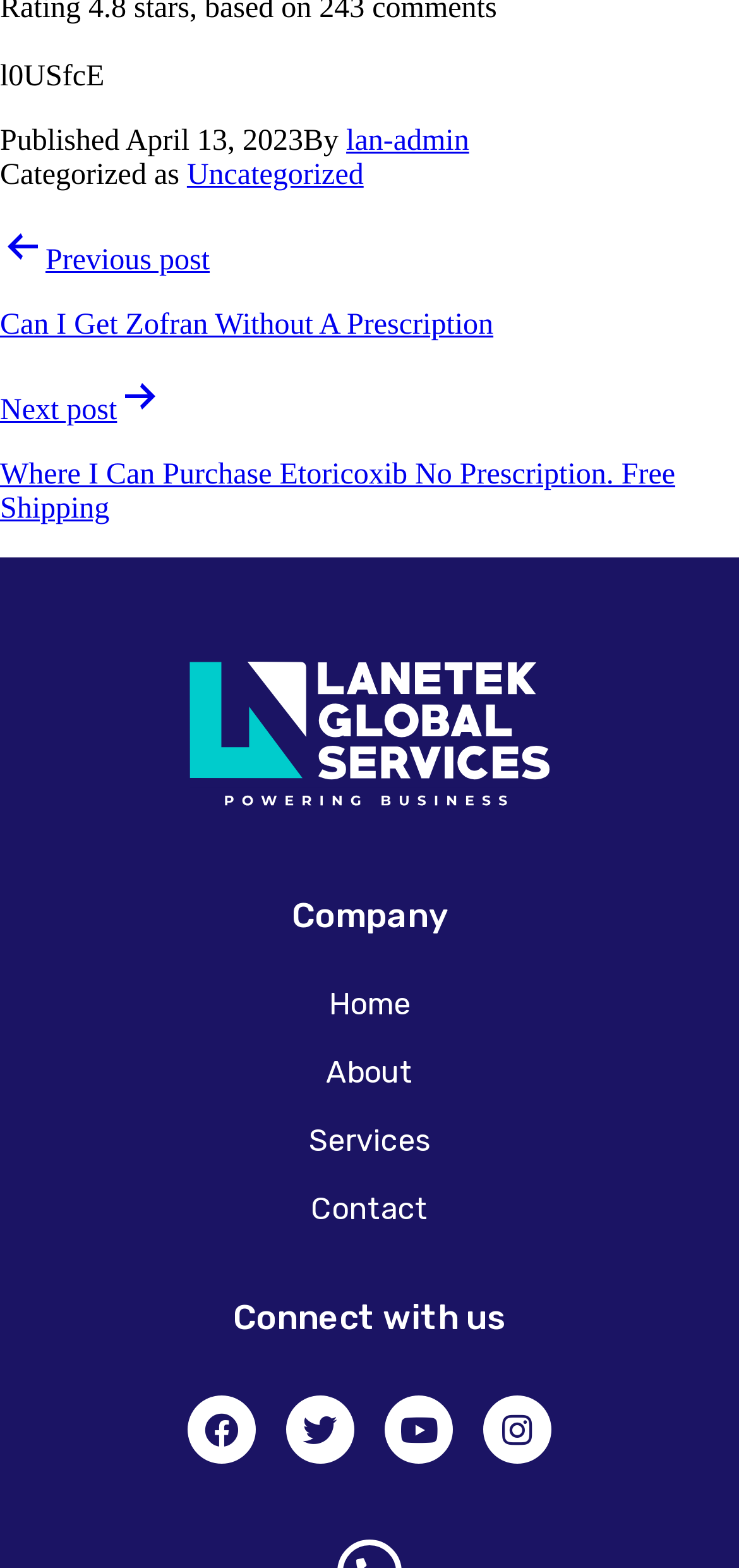Show the bounding box coordinates for the element that needs to be clicked to execute the following instruction: "Go to home page". Provide the coordinates in the form of four float numbers between 0 and 1, i.e., [left, top, right, bottom].

[0.051, 0.619, 0.949, 0.663]